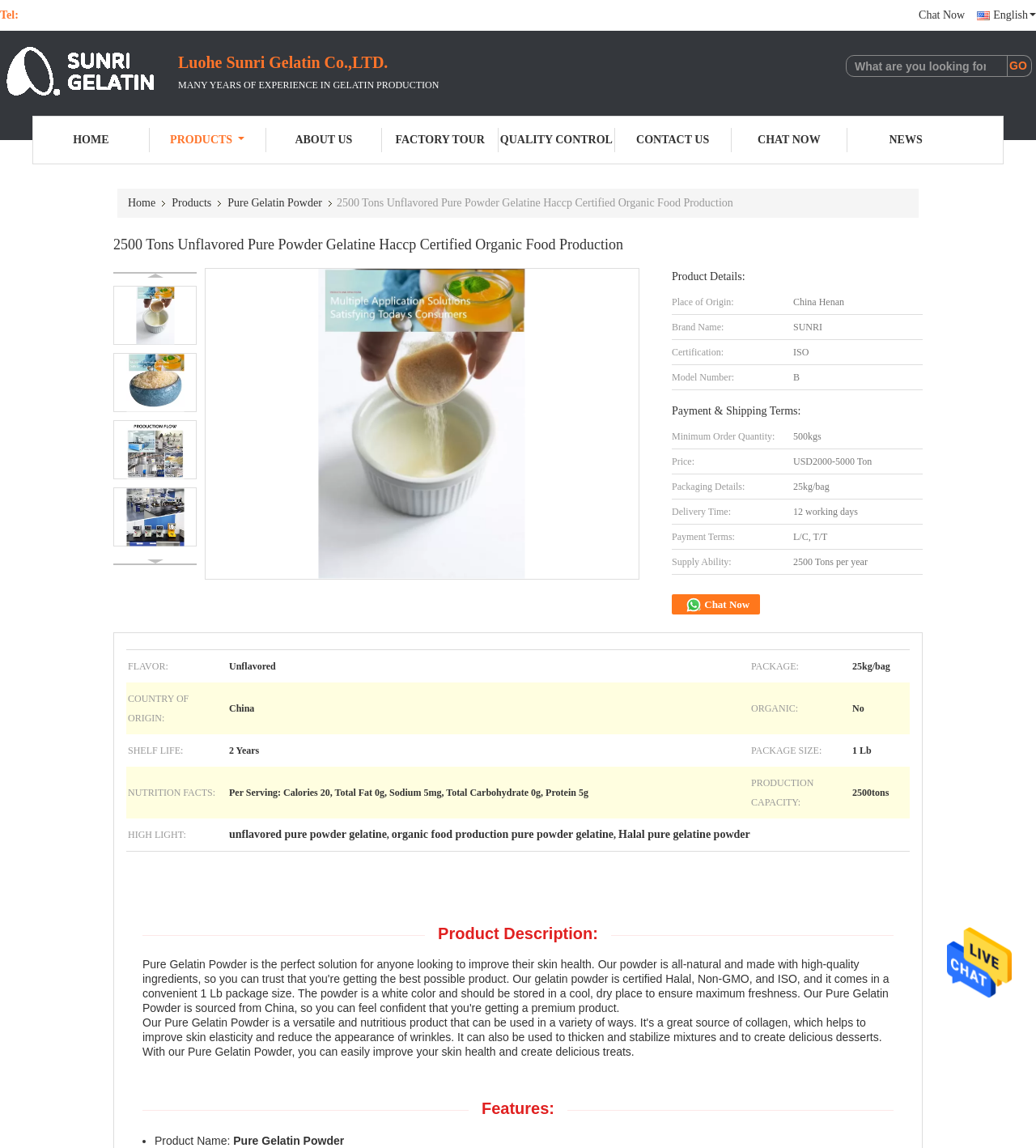Based on the image, please elaborate on the answer to the following question:
What is the product name?

I found the product name by looking at the heading elements on the webpage, specifically the one with the text '2500 Tons Unflavored Pure Powder Gelatine Haccp Certified Organic Food Production'.